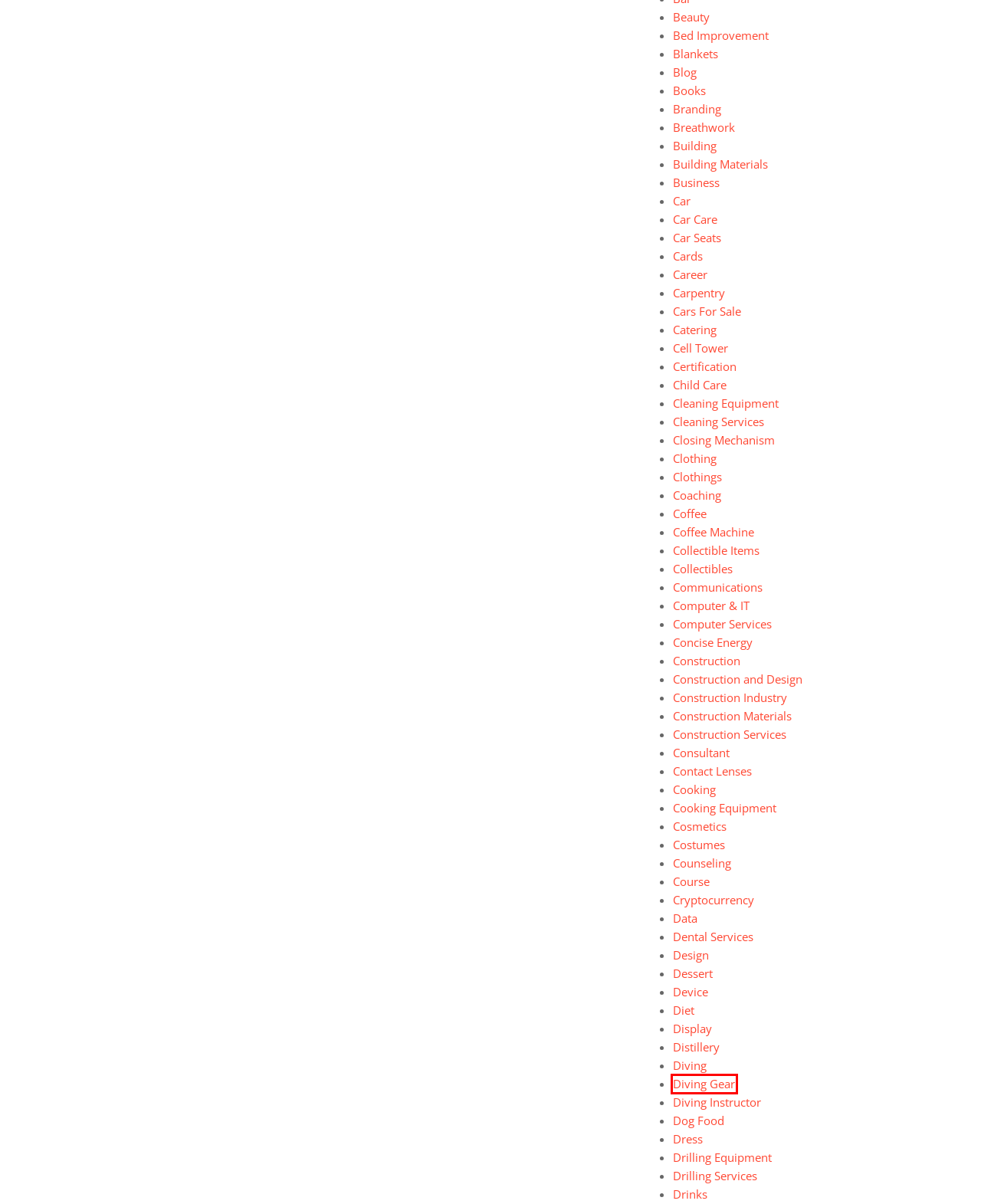Given a webpage screenshot with a UI element marked by a red bounding box, choose the description that best corresponds to the new webpage that will appear after clicking the element. The candidates are:
A. Drilling Services – News & Other Factual Guides
B. Coffee Machine – News & Other Factual Guides
C. Carpentry – News & Other Factual Guides
D. Diving Gear – News & Other Factual Guides
E. Computer Services – News & Other Factual Guides
F. Collectibles – News & Other Factual Guides
G. Counseling – News & Other Factual Guides
H. Child Care – News & Other Factual Guides

D